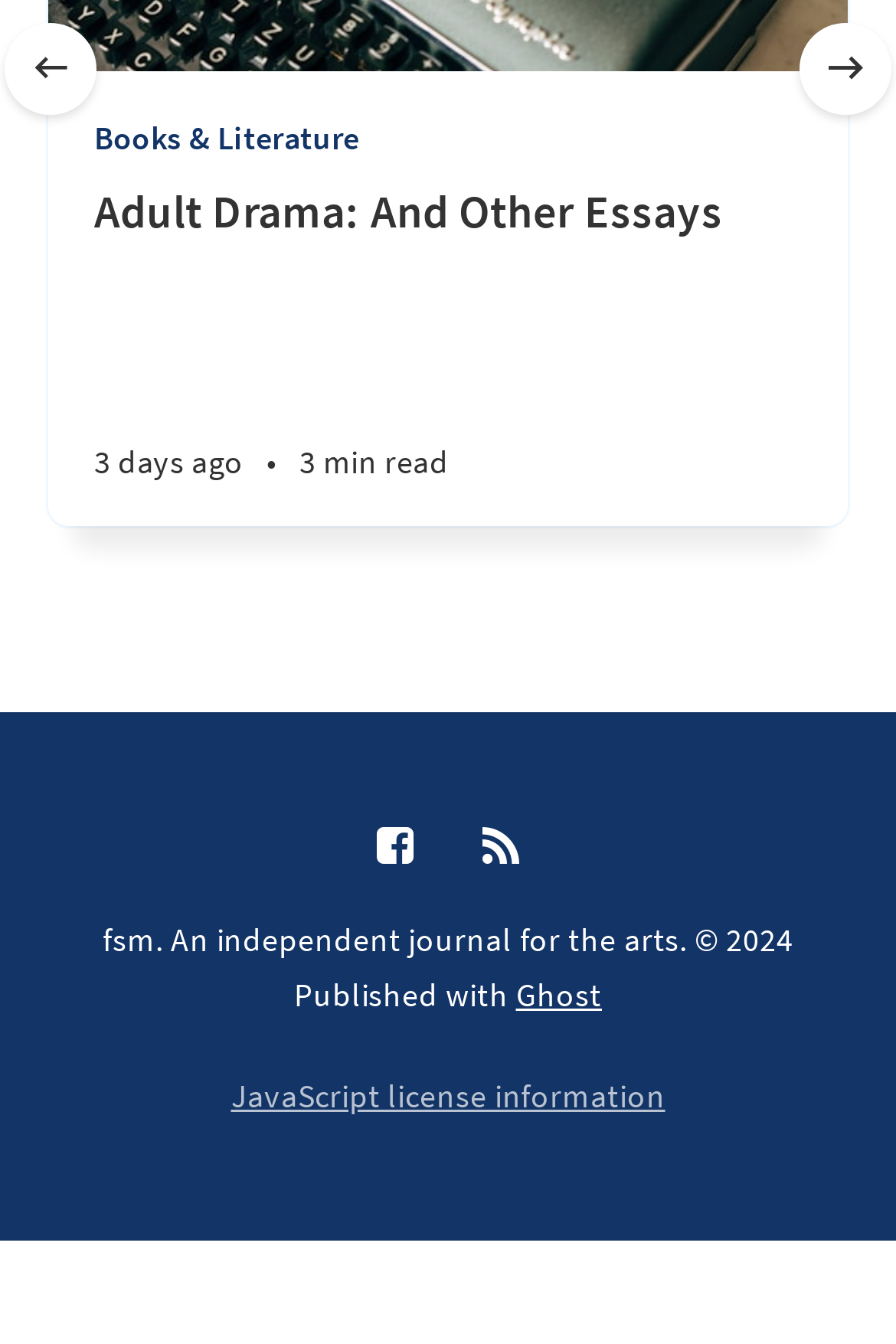What is the journal's name?
From the screenshot, provide a brief answer in one word or phrase.

fsm